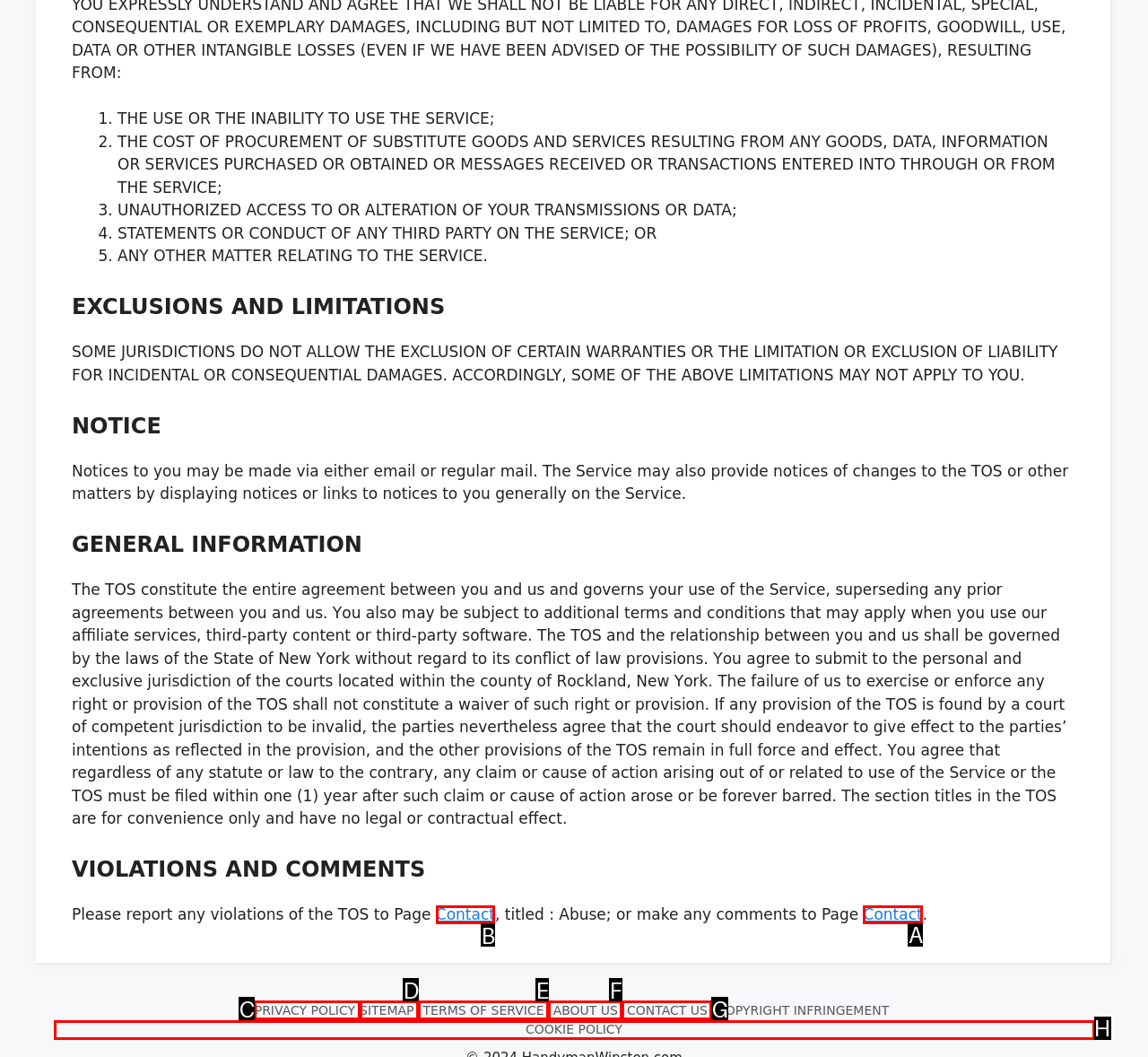Determine the HTML element to be clicked to complete the task: Click the Contact link. Answer by giving the letter of the selected option.

B